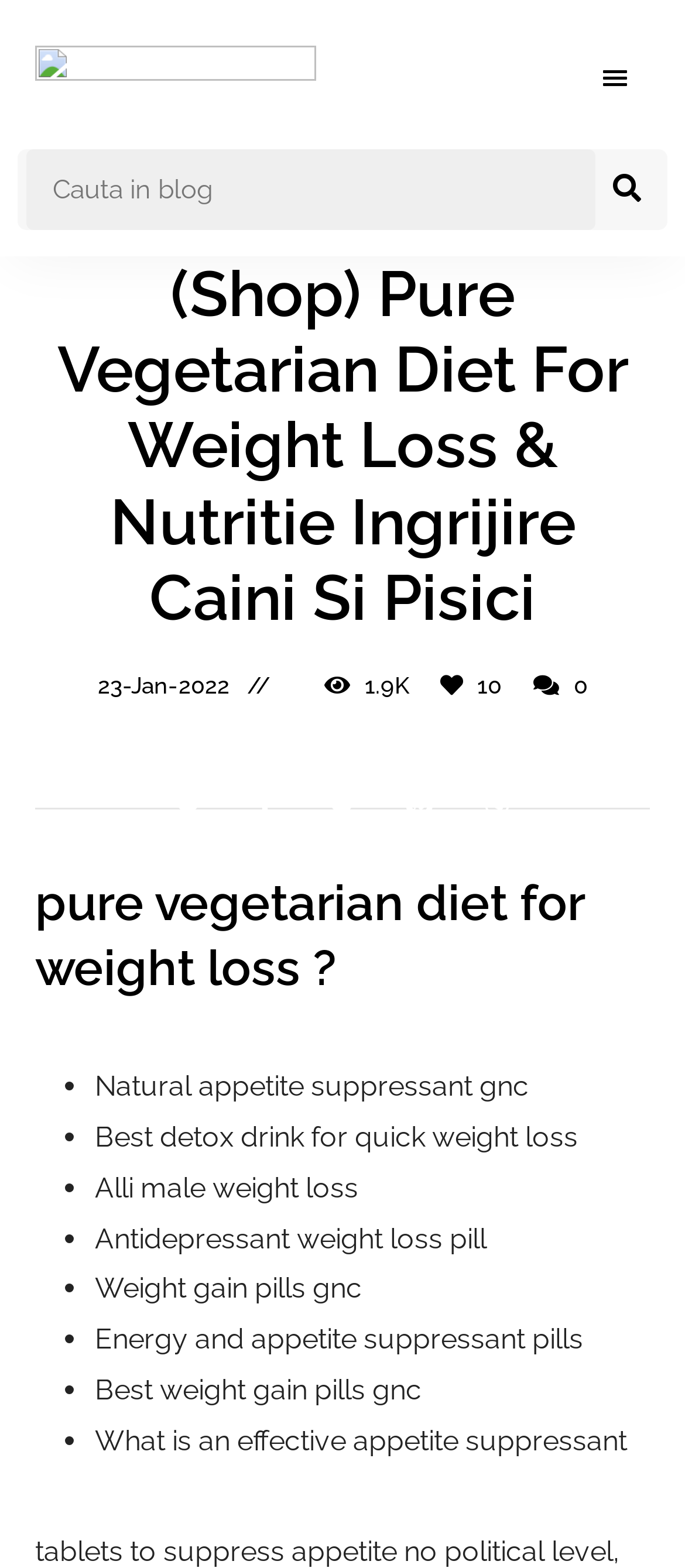Refer to the screenshot and answer the following question in detail:
What is the first item in the list?

I found the answer by looking at the ListMarker element with the text '•' and the StaticText element with the text 'Natural appetite suppressant gnc' which are located below the heading 'pure vegetarian diet for weight loss?'.